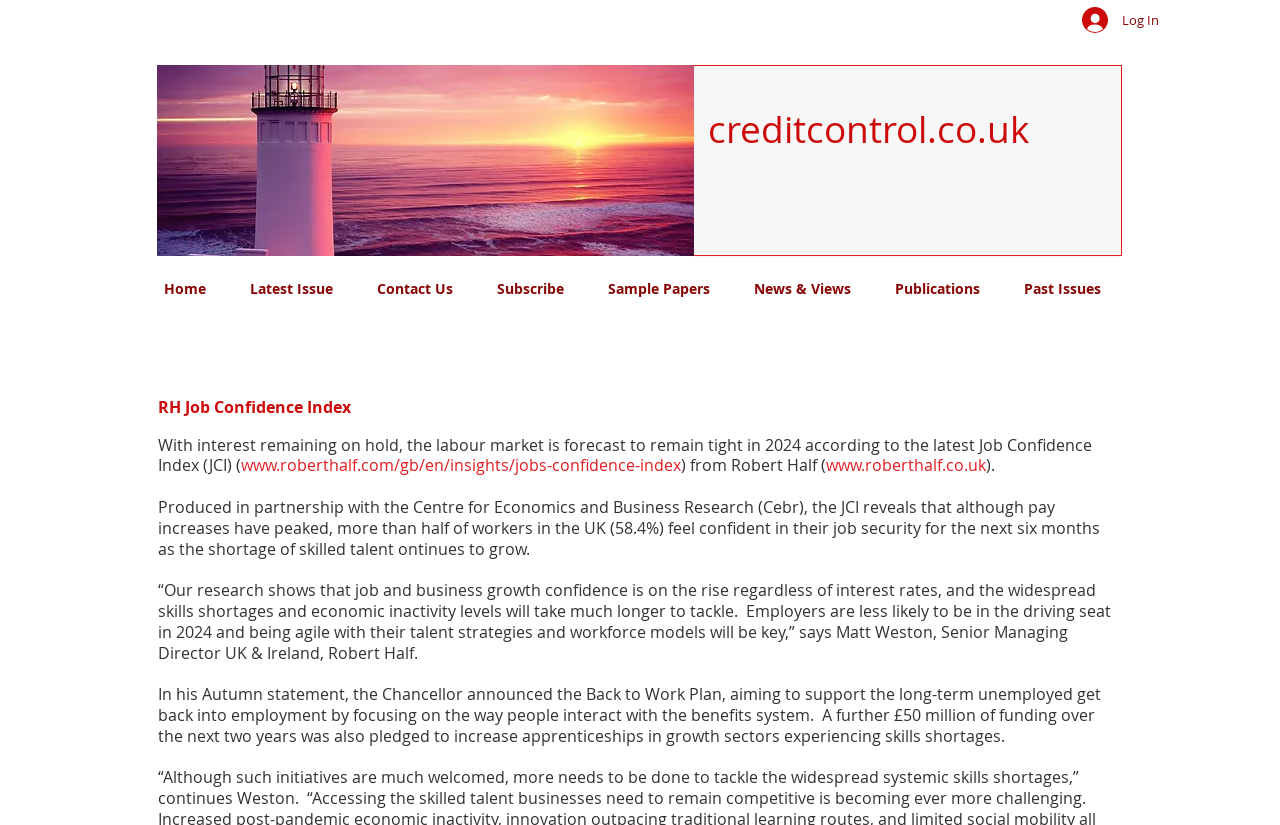Could you locate the bounding box coordinates for the section that should be clicked to accomplish this task: "Click on CHINA DEVELOPMENT GATEWAY".

None